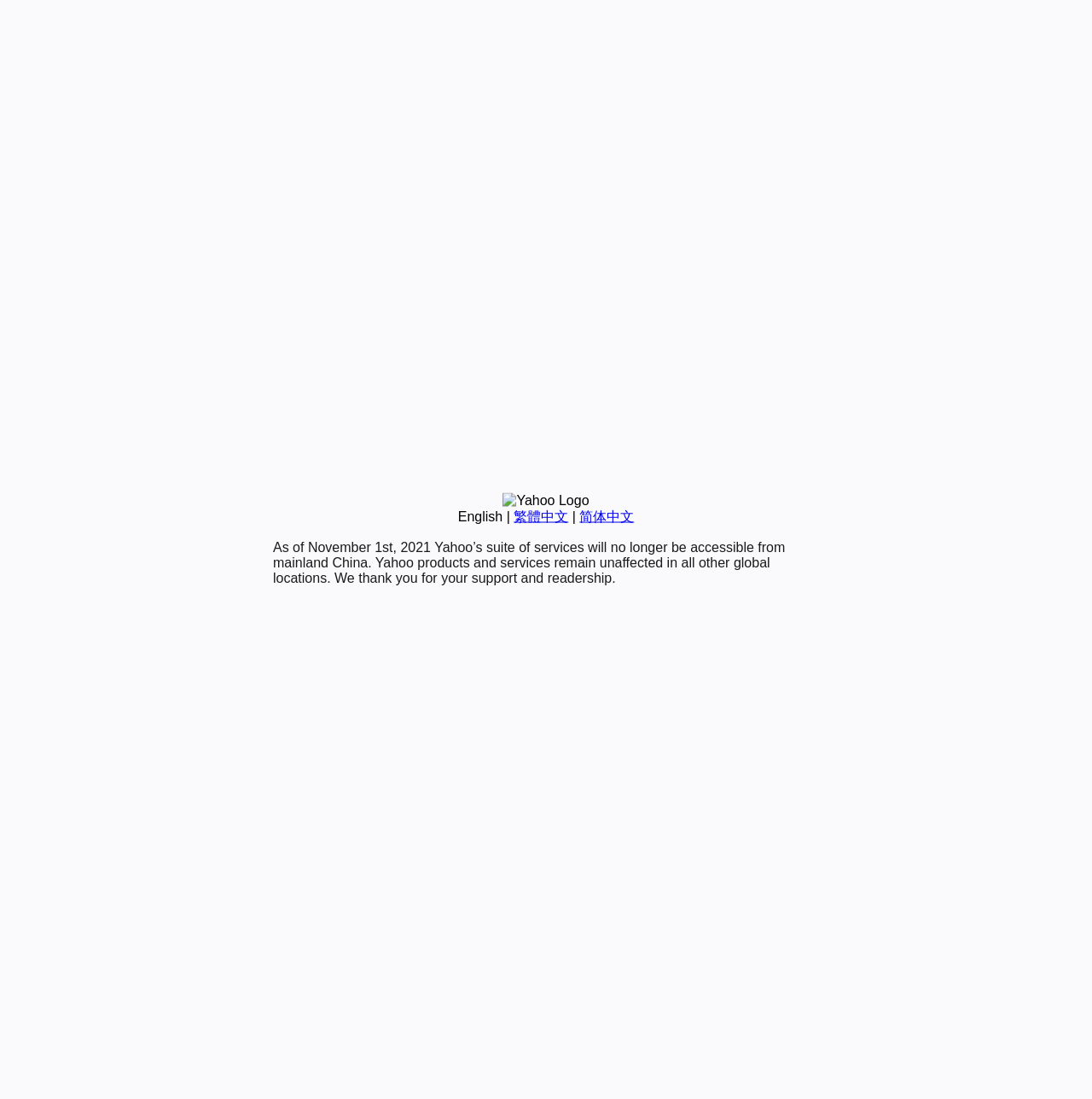Please specify the bounding box coordinates in the format (top-left x, top-left y, bottom-right x, bottom-right y), with values ranging from 0 to 1. Identify the bounding box for the UI component described as follows: parent_node: Search name="s" placeholder="Search"

None